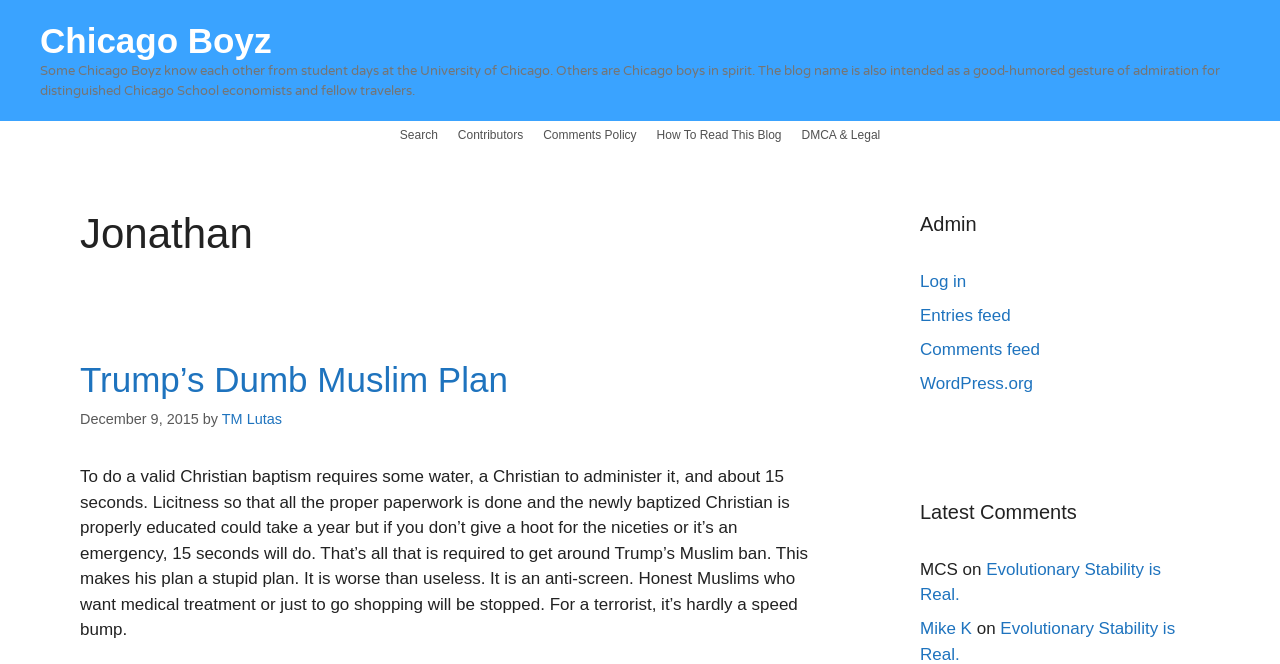Extract the bounding box coordinates for the UI element described as: "WordPress.org".

[0.719, 0.563, 0.807, 0.592]